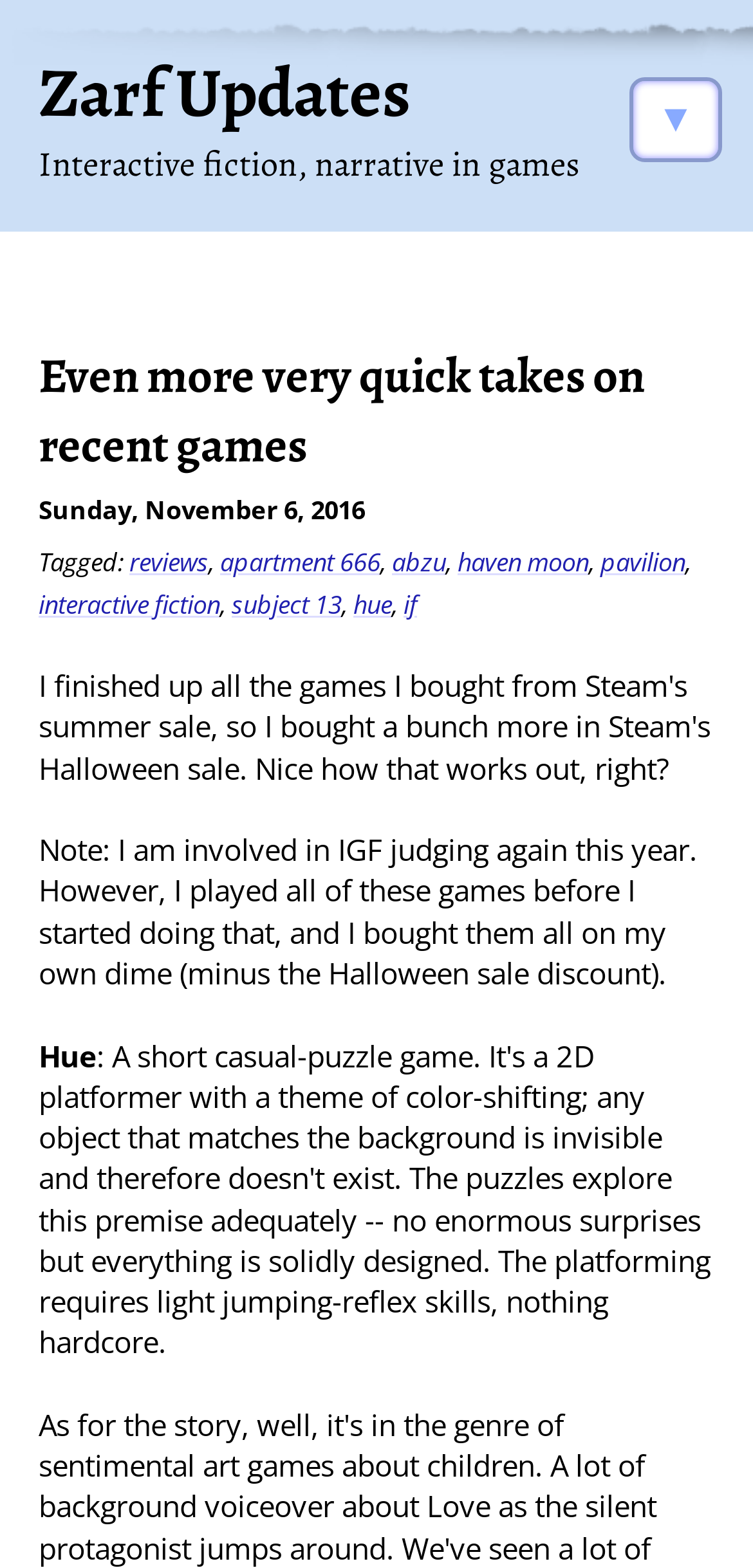Please determine the bounding box coordinates of the element to click in order to execute the following instruction: "Expand the dropdown menu". The coordinates should be four float numbers between 0 and 1, specified as [left, top, right, bottom].

[0.836, 0.049, 0.959, 0.103]